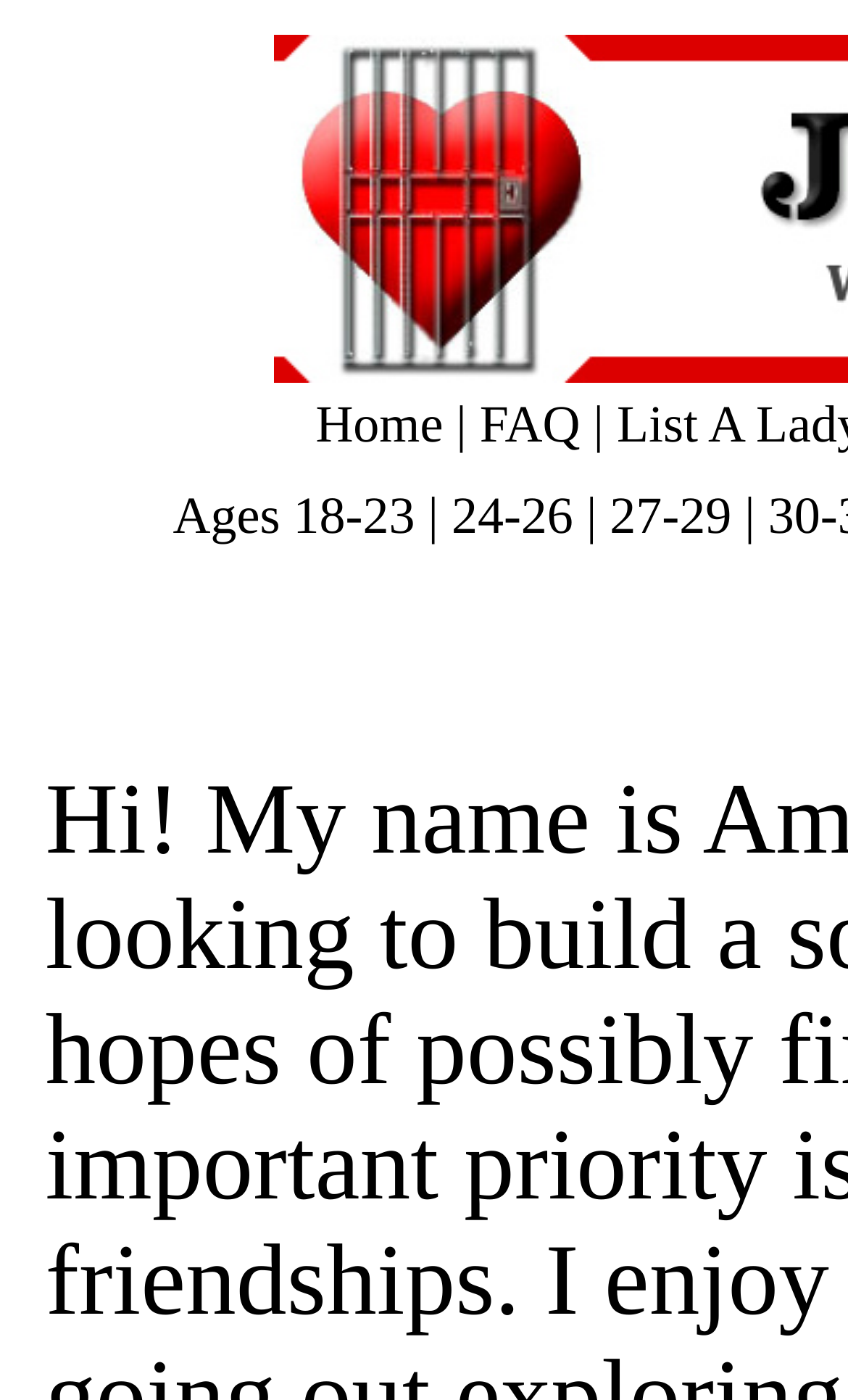Given the description Ages 18-23, predict the bounding box coordinates of the UI element. Ensure the coordinates are in the format (top-left x, top-left y, bottom-right x, bottom-right y) and all values are between 0 and 1.

[0.204, 0.35, 0.489, 0.39]